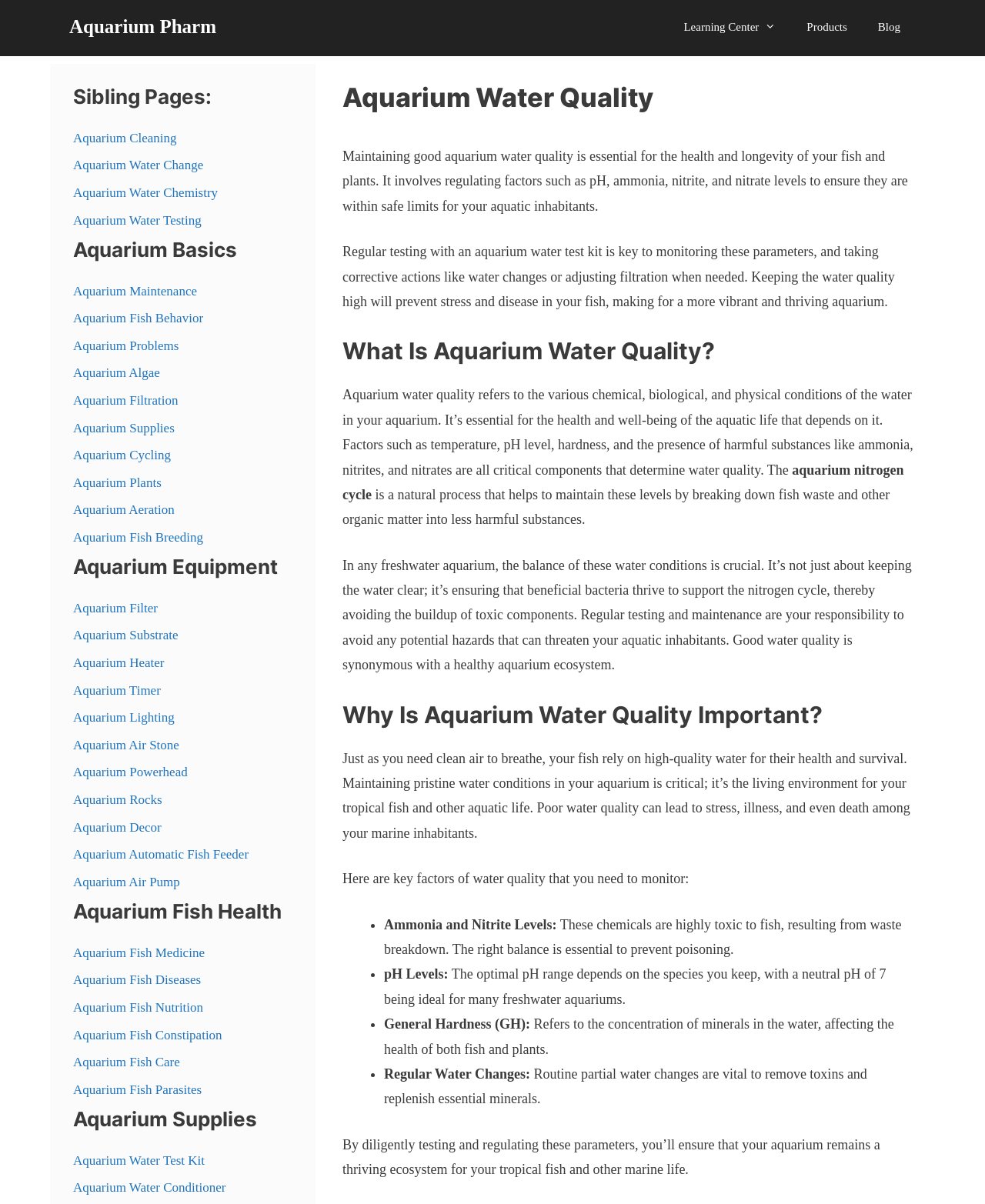What is the importance of maintaining good aquarium water quality?
Could you give a comprehensive explanation in response to this question?

According to the webpage, maintaining good aquarium water quality is essential for the health and longevity of fish and plants. It involves regulating factors such as pH, ammonia, nitrite, and nitrate levels to ensure they are within safe limits for aquatic inhabitants. Poor water quality can lead to stress, illness, and even death among marine inhabitants.